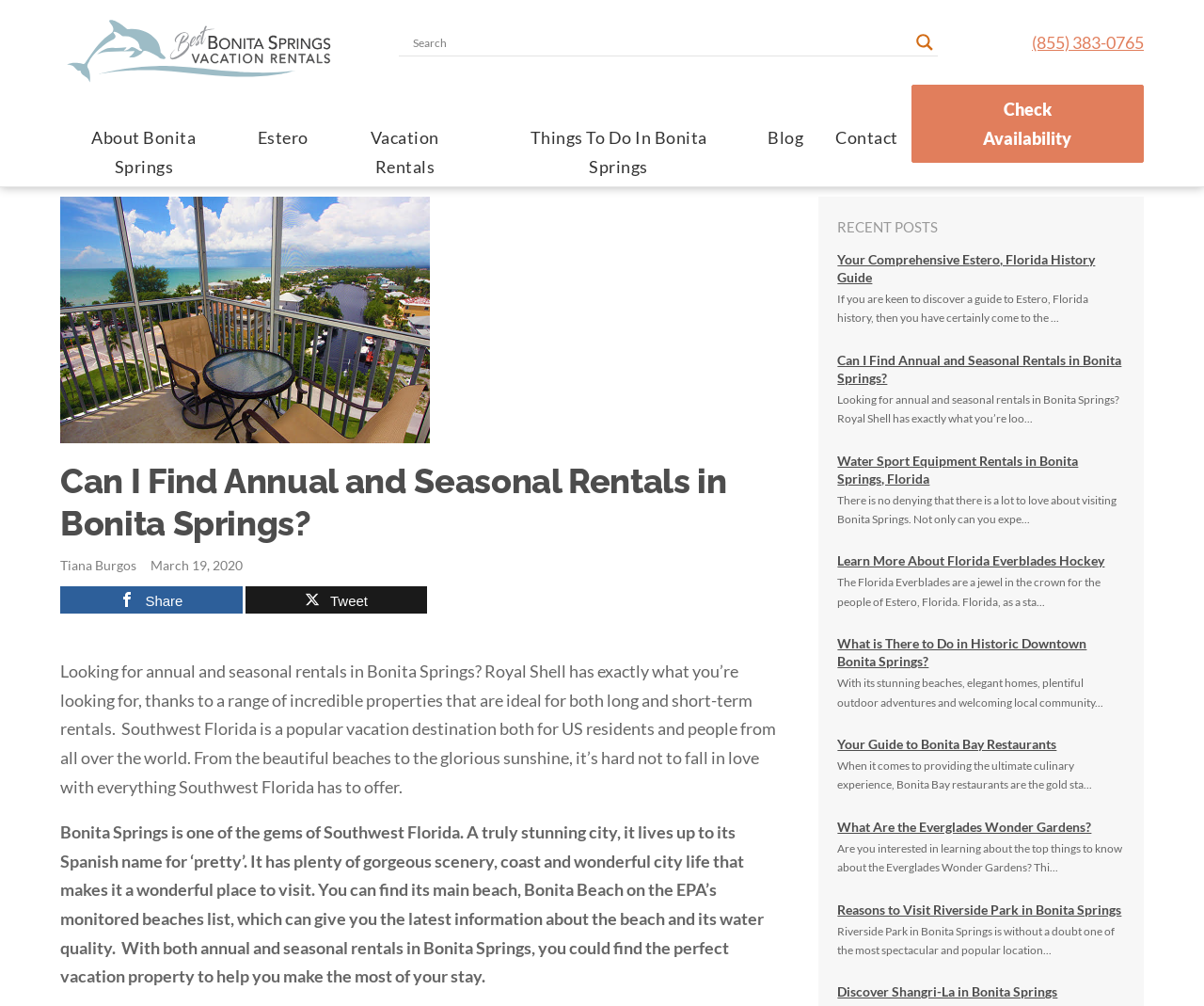Based on what you see in the screenshot, provide a thorough answer to this question: What is the topic of the recent posts section?

The recent posts section contains links to several articles, and the titles of these articles suggest that they are about Bonita Springs and Estero. The topics include the history of Estero, annual and seasonal rentals in Bonita Springs, and things to do in Bonita Springs.